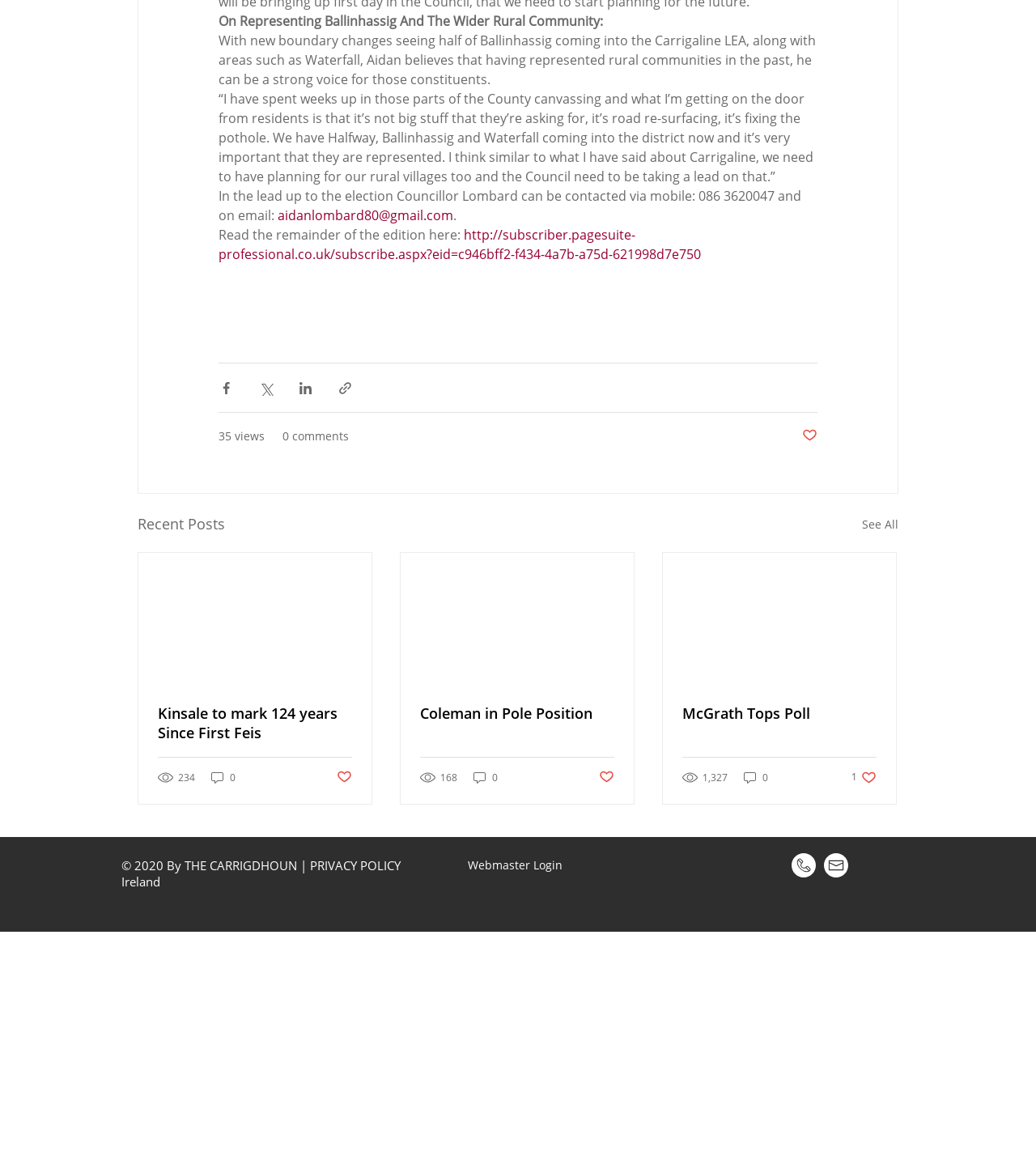Predict the bounding box coordinates for the UI element described as: "McGrath Tops Poll". The coordinates should be four float numbers between 0 and 1, presented as [left, top, right, bottom].

[0.659, 0.606, 0.846, 0.623]